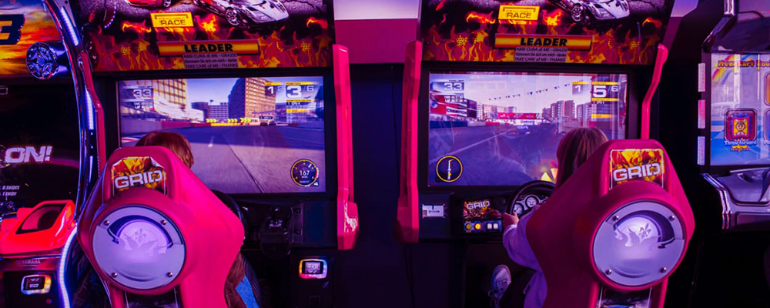Give a detailed account of the contents of the image.

In this vibrant arcade setting, two players are fully engaged in a high-octane racing game, seated in sleek, red gaming chairs that dominate the scene. Each player operates their own arcade cabinet, complete with large screens displaying frenetic racing action from a cityscape filled with towering buildings and winding roads. The left screen highlights a leaderboard feature, showcasing the player's current position as they navigate the challenging course. Bright neon lighting and graphic elements enhance the excitement, emphasizing the competitive spirit of racing. The atmosphere is electrifying, inviting both players and onlookers to immerse themselves in the thrill of arcade racing.